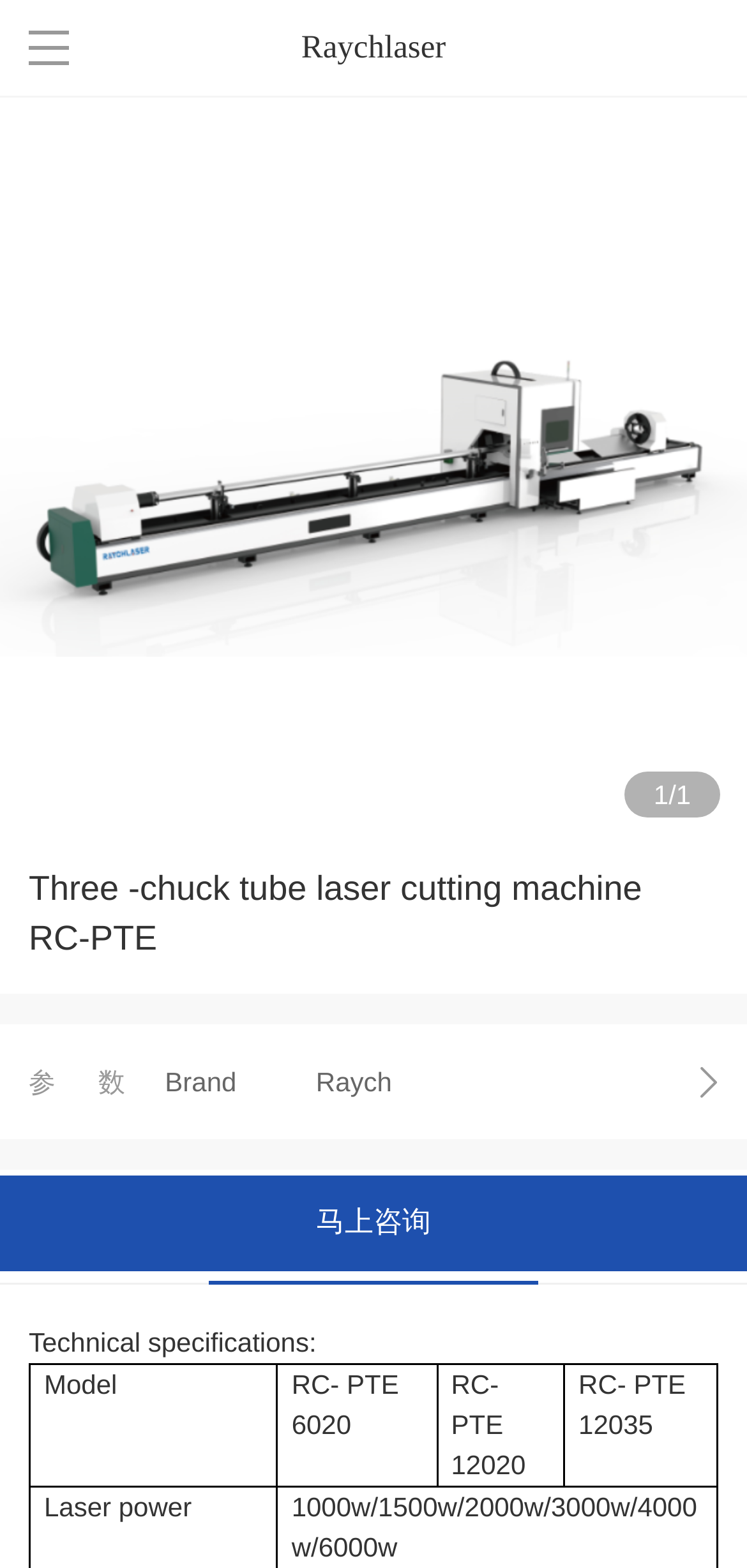Please specify the bounding box coordinates in the format (top-left x, top-left y, bottom-right x, bottom-right y), with all values as floating point numbers between 0 and 1. Identify the bounding box of the UI element described by: alt="Empowerment Congress Logo"

None